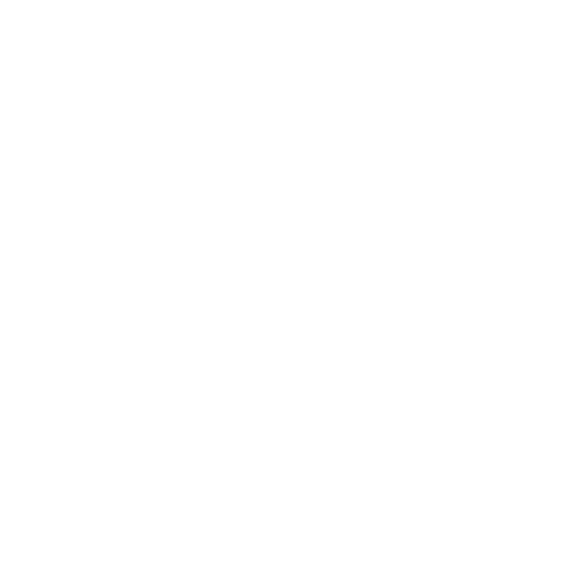Given the content of the image, can you provide a detailed answer to the question?
What is the aesthetic of the design?

The overall design of the webpage conveys a sleek and modern aesthetic, which is aligned with the minimalist appeal of the products offered, such as the featured Amber Block handblown glass vase, and emphasizes elegance and artistry, appealing to those with a taste for sophisticated home decor.